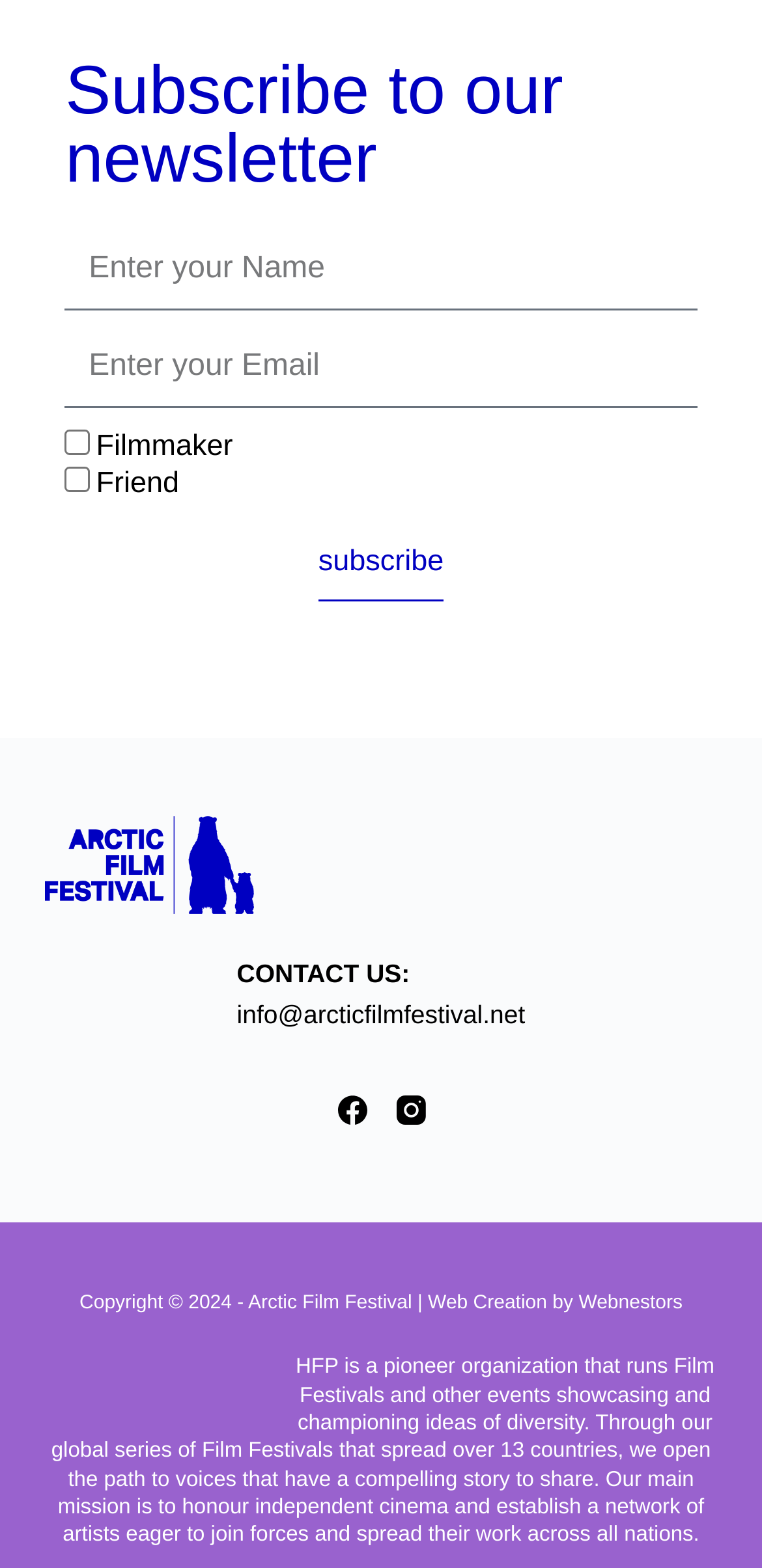How many countries does the organization's film festival series cover?
Using the screenshot, give a one-word or short phrase answer.

13